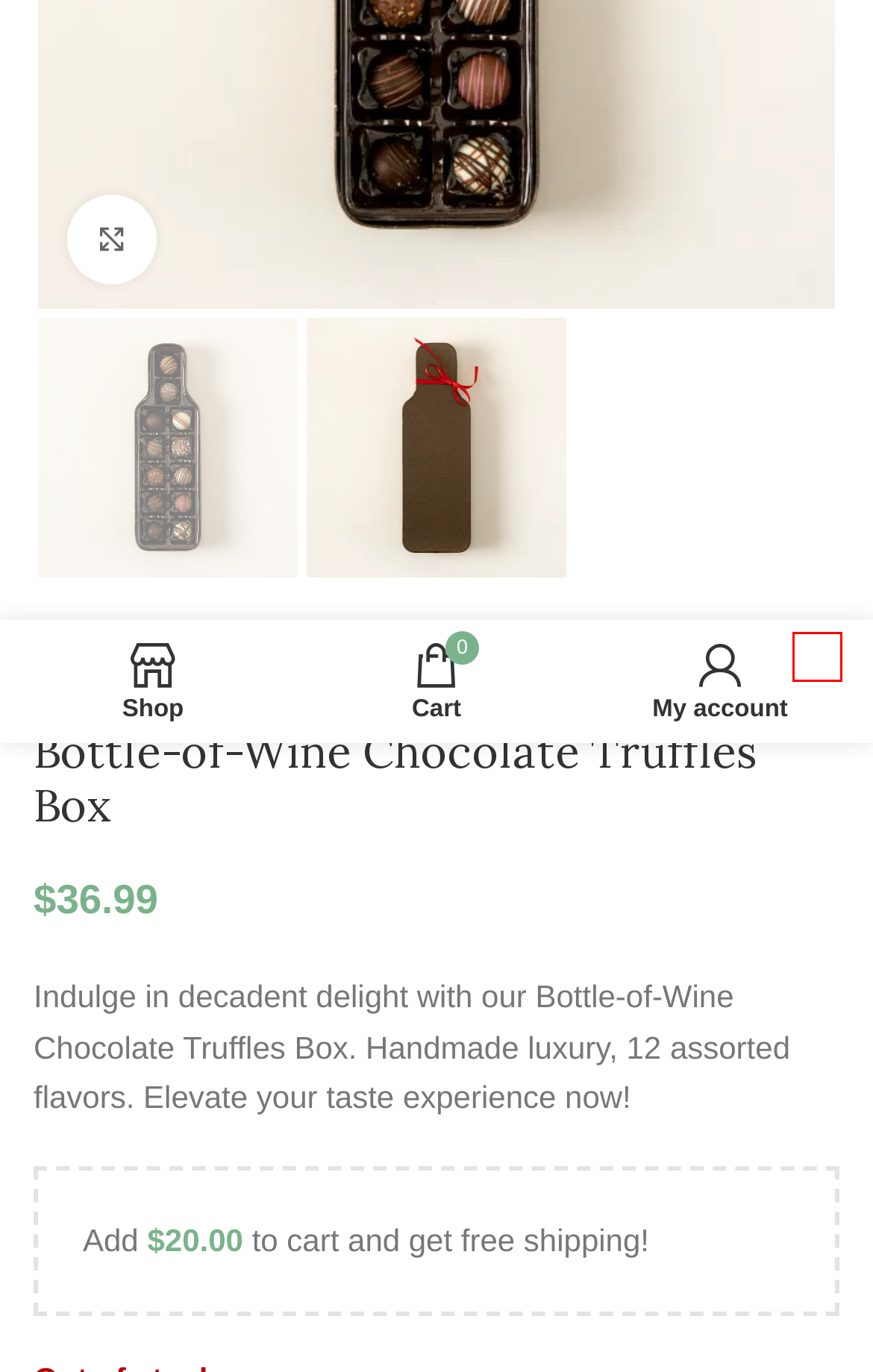Consider the screenshot of a webpage with a red bounding box around an element. Select the webpage description that best corresponds to the new page after clicking the element inside the red bounding box. Here are the candidates:
A. Toys & Game
B. Bathtime Essentials Wine Holder
C. Little Flower Snack Bowls - Set of 6
D. Cart
E. DIY Indoor Mason Jar Indoor Herb Garden
F. Accessories
G. Stoneware Ooma Bowl Uncommon Goods
H. College Football Stadium Serve Board

H